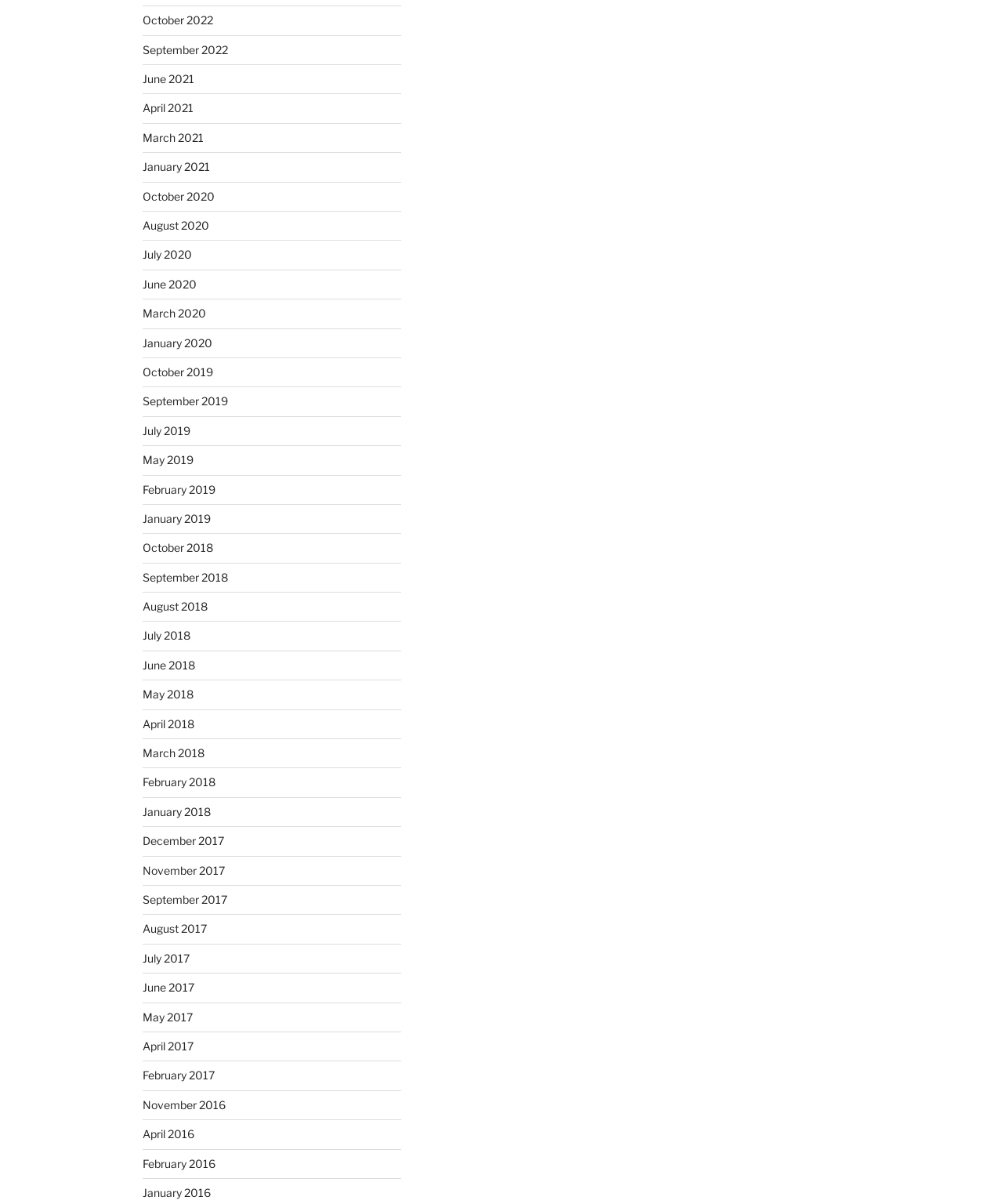How many months are listed from 2020?
Using the image, answer in one word or phrase.

4